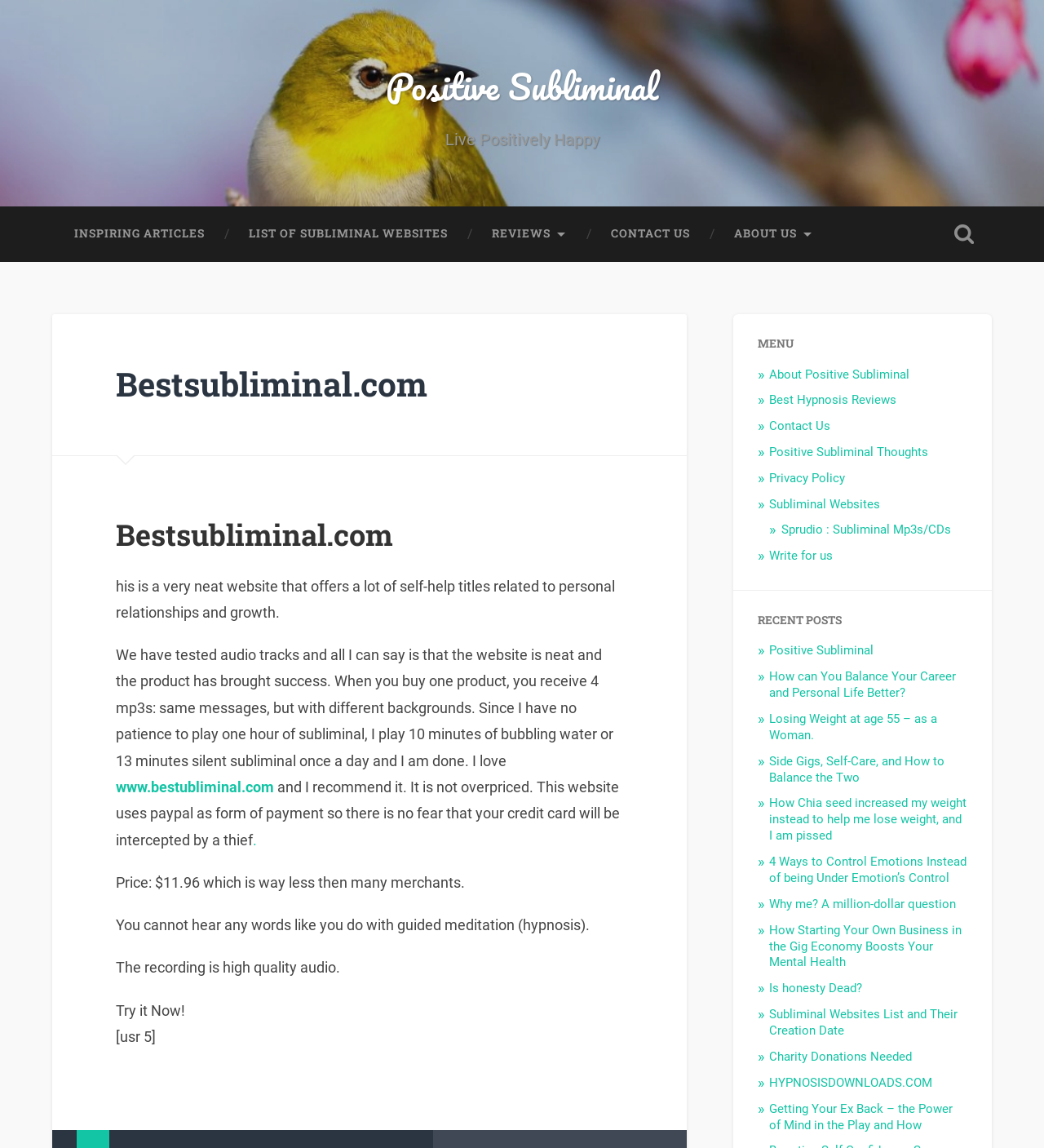Identify the bounding box of the HTML element described as: "Positive Subliminal Thoughts".

[0.737, 0.387, 0.889, 0.4]